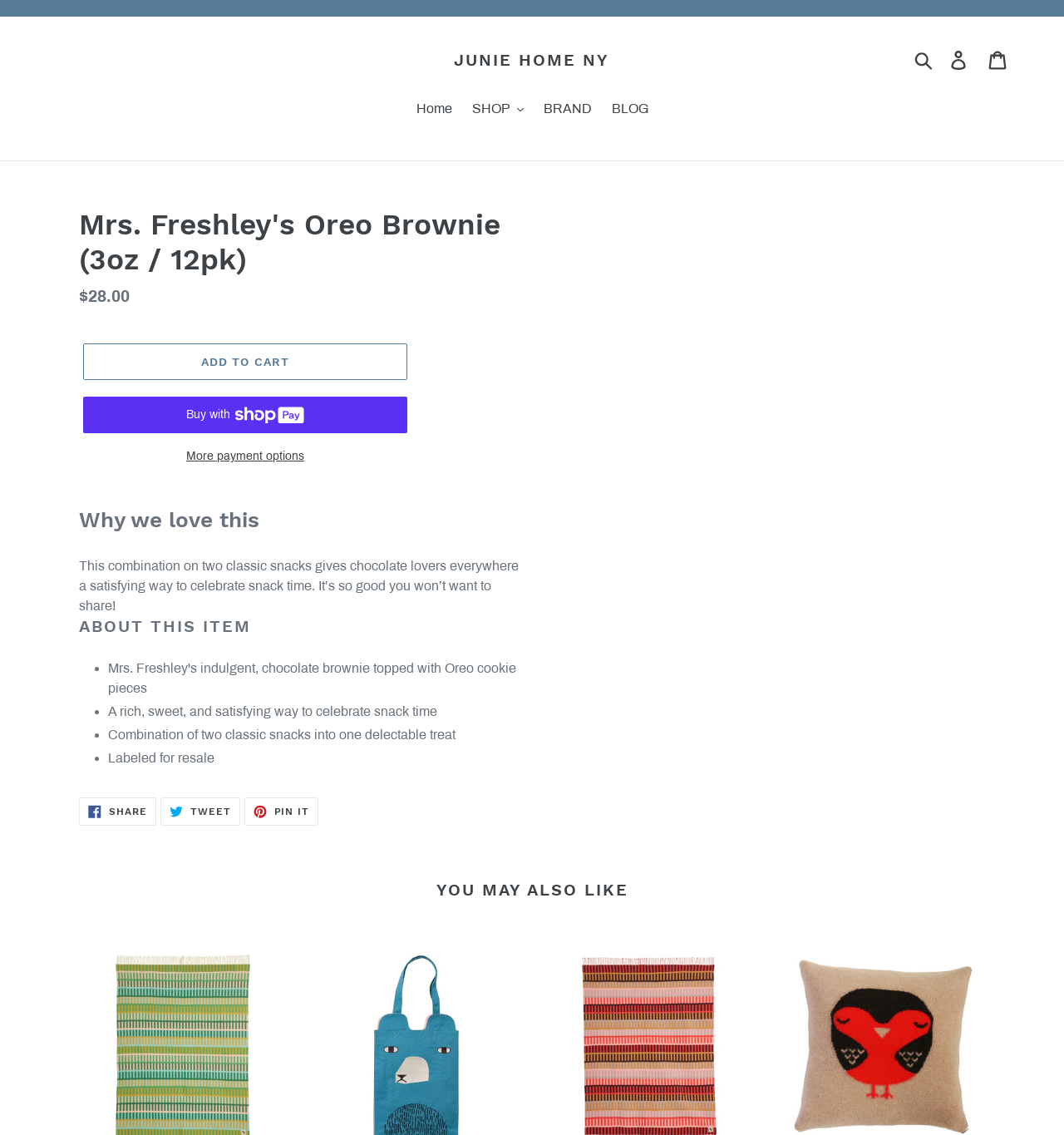Could you please study the image and provide a detailed answer to the question:
How many social media sharing options are available?

There are three social media sharing options available, which are 'SHARE ON FACEBOOK', 'TWEET ON TWITTER', and 'PIN ON PINTEREST'. These options can be found in the section below the product description.